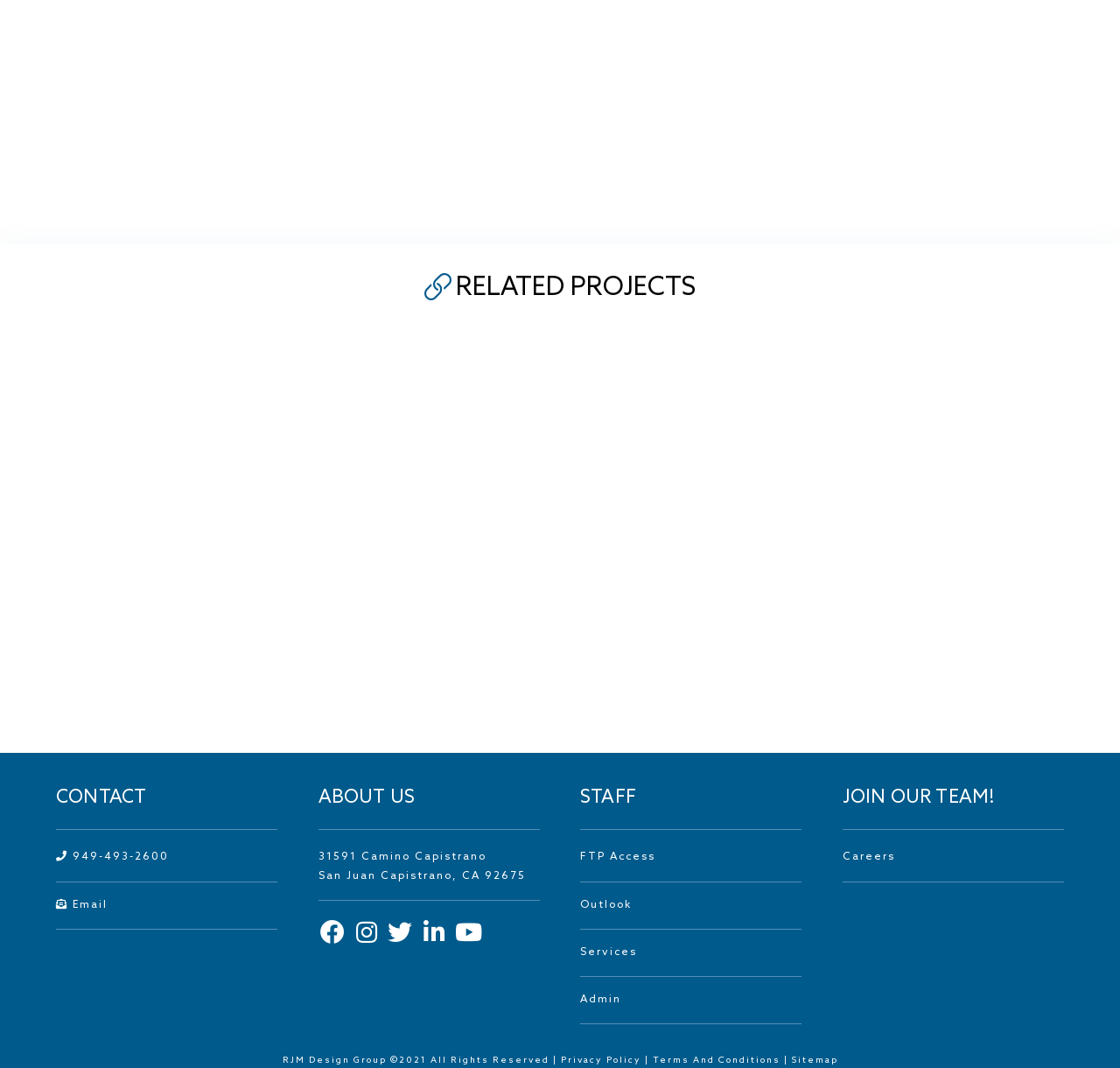Using the element description Services, predict the bounding box coordinates for the UI element. Provide the coordinates in (top-left x, top-left y, bottom-right x, bottom-right y) format with values ranging from 0 to 1.

[0.518, 0.886, 0.569, 0.897]